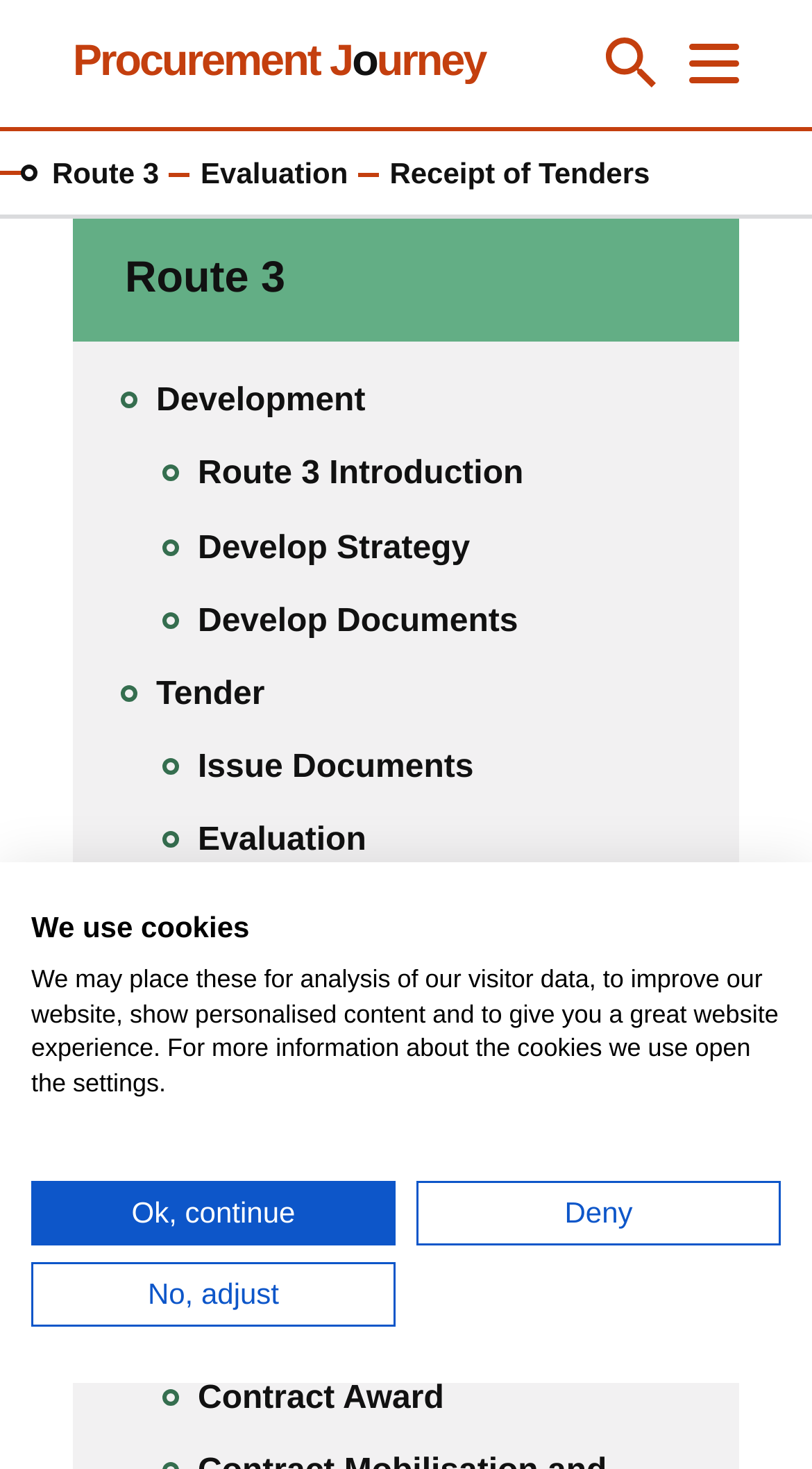Using the description: "Menu Close", determine the UI element's bounding box coordinates. Ensure the coordinates are in the format of four float numbers between 0 and 1, i.e., [left, top, right, bottom].

[0.849, 0.026, 0.91, 0.06]